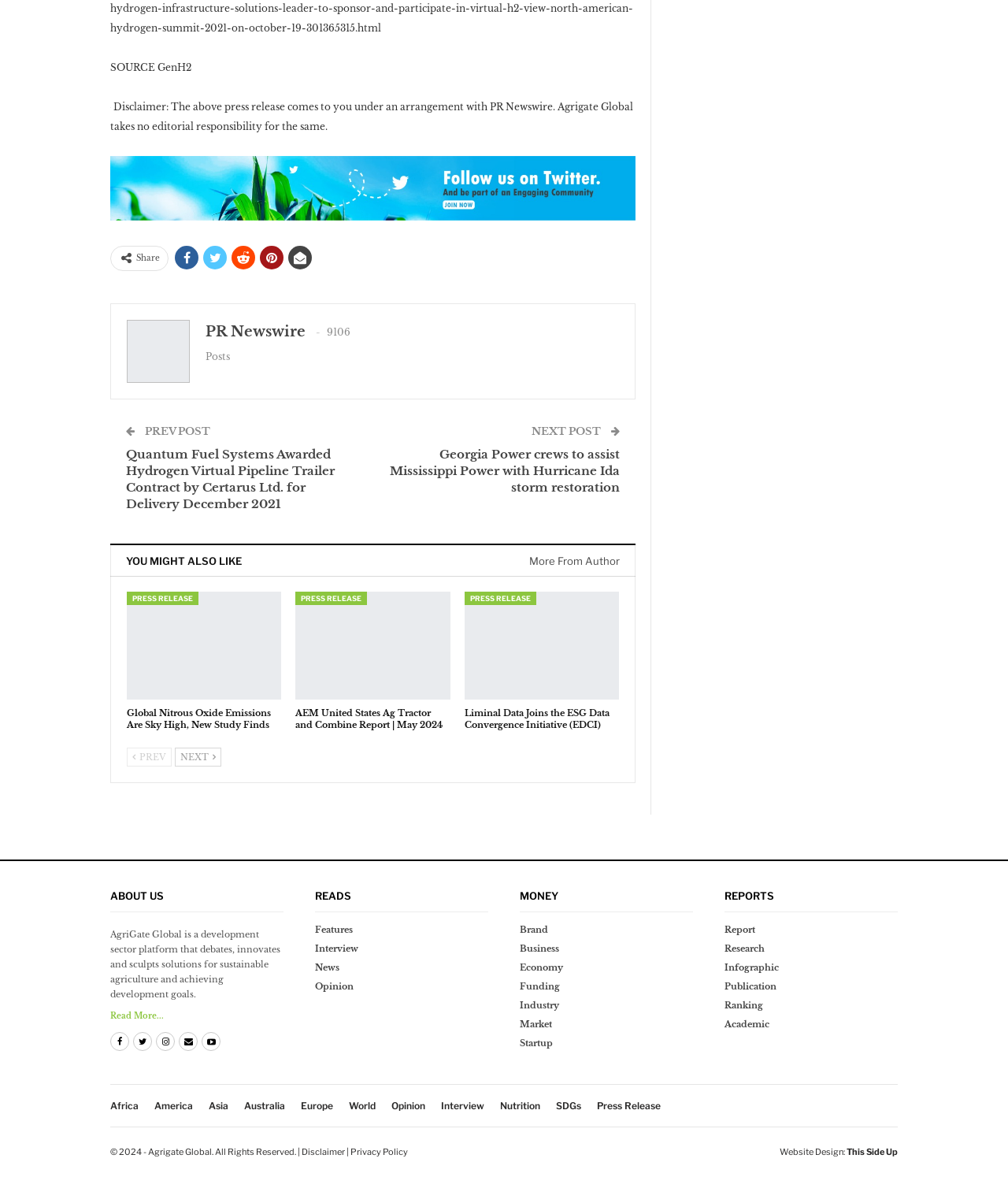Please provide a detailed answer to the question below based on the screenshot: 
What is the name of the platform?

The name of the platform can be found in the 'ABOUT US' section of the footer, where it is stated that 'AgriGate Global is a development sector platform that debates, innovates and sculpts solutions for sustainable agriculture and achieving development goals.'